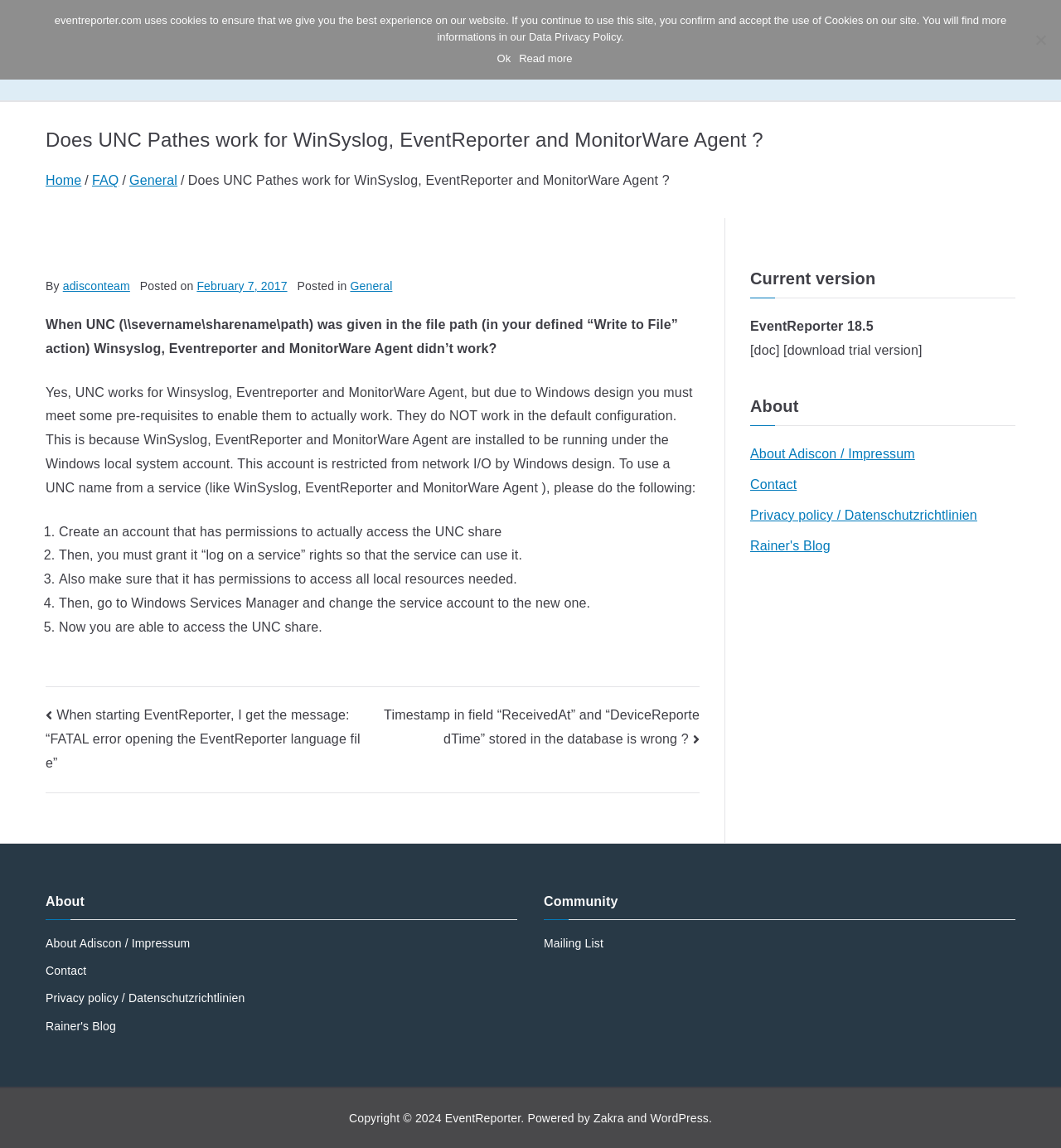Provide a thorough description of the webpage you see.

This webpage is about EventReporter, a Windows event monitoring and forwarding tool. At the top, there is a logo and a navigation menu with links to "Home", "Product Info", "Order and Pricing", "Help", and "History". Below the navigation menu, there is a heading that asks if UNC paths work for WinSyslog, EventReporter, and MonitorWare Agent.

The main content of the page is an article that answers the question. It explains that UNC paths do work, but certain prerequisites must be met to enable them to work. The article provides a step-by-step guide on how to configure the system to use UNC paths, including creating an account with permissions to access the UNC share, granting the account "log on a service" rights, and changing the service account to the new one.

On the right side of the page, there is a complementary section that provides information about the current version of EventReporter, which is 18.5. There are also links to download a trial version and to access documentation.

Further down the page, there are sections about the company behind EventReporter, Adiscon, including links to their about page, contact page, and privacy policy. There is also a section about the community, with a link to a mailing list.

At the bottom of the page, there is a copyright notice and a powered-by section that mentions Zakra and WordPress. There is also a cookie notice dialog that informs users about the use of cookies on the website.